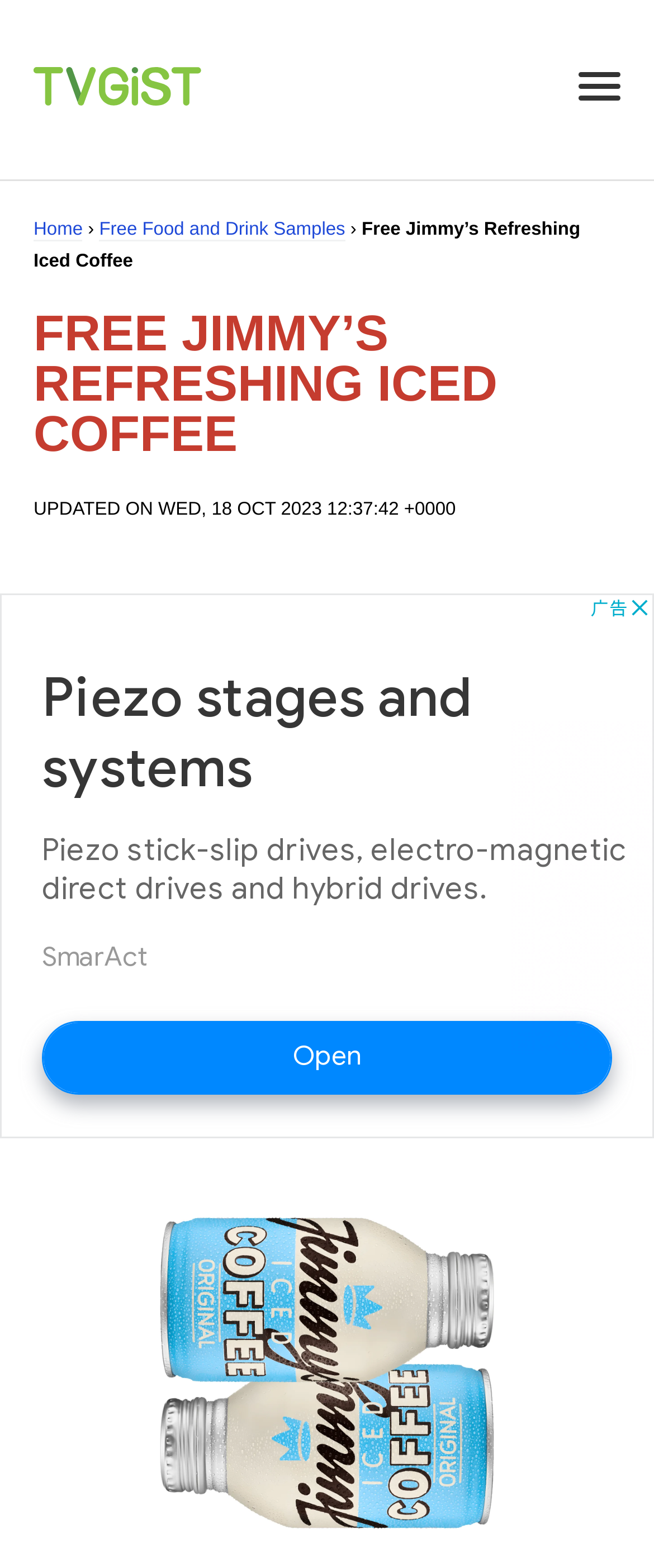Look at the image and answer the question in detail:
What is the main category of the webpage?

I found the answer by looking at the link element 'Freebies, Free Stuff, Free Samples & Trials by Mail' which is a top-level navigation element on the webpage, suggesting that the webpage is categorized under freebies and free samples.